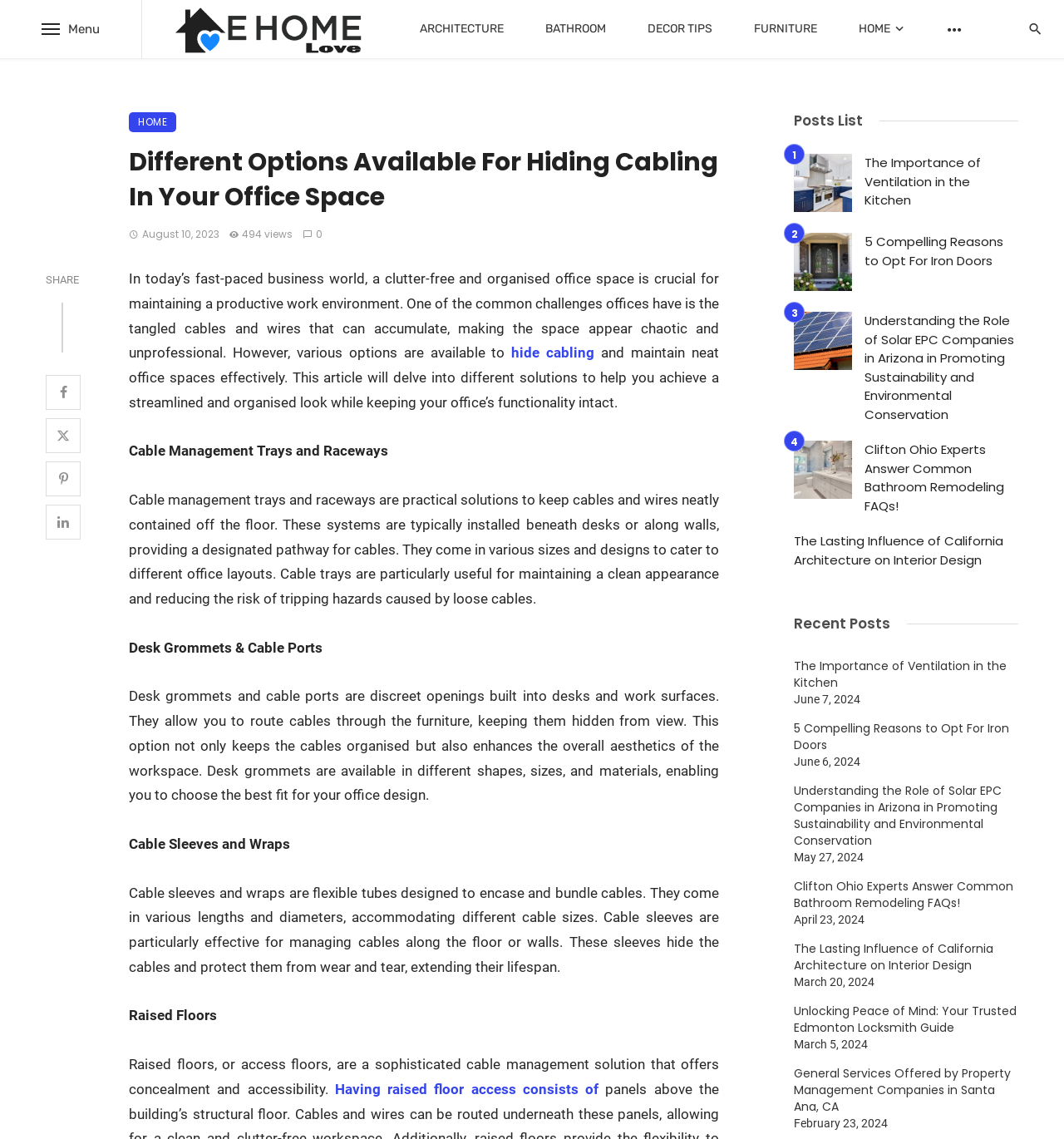Please give the bounding box coordinates of the area that should be clicked to fulfill the following instruction: "Click on the 'SHARE' button". The coordinates should be in the format of four float numbers from 0 to 1, i.e., [left, top, right, bottom].

[0.043, 0.24, 0.074, 0.251]